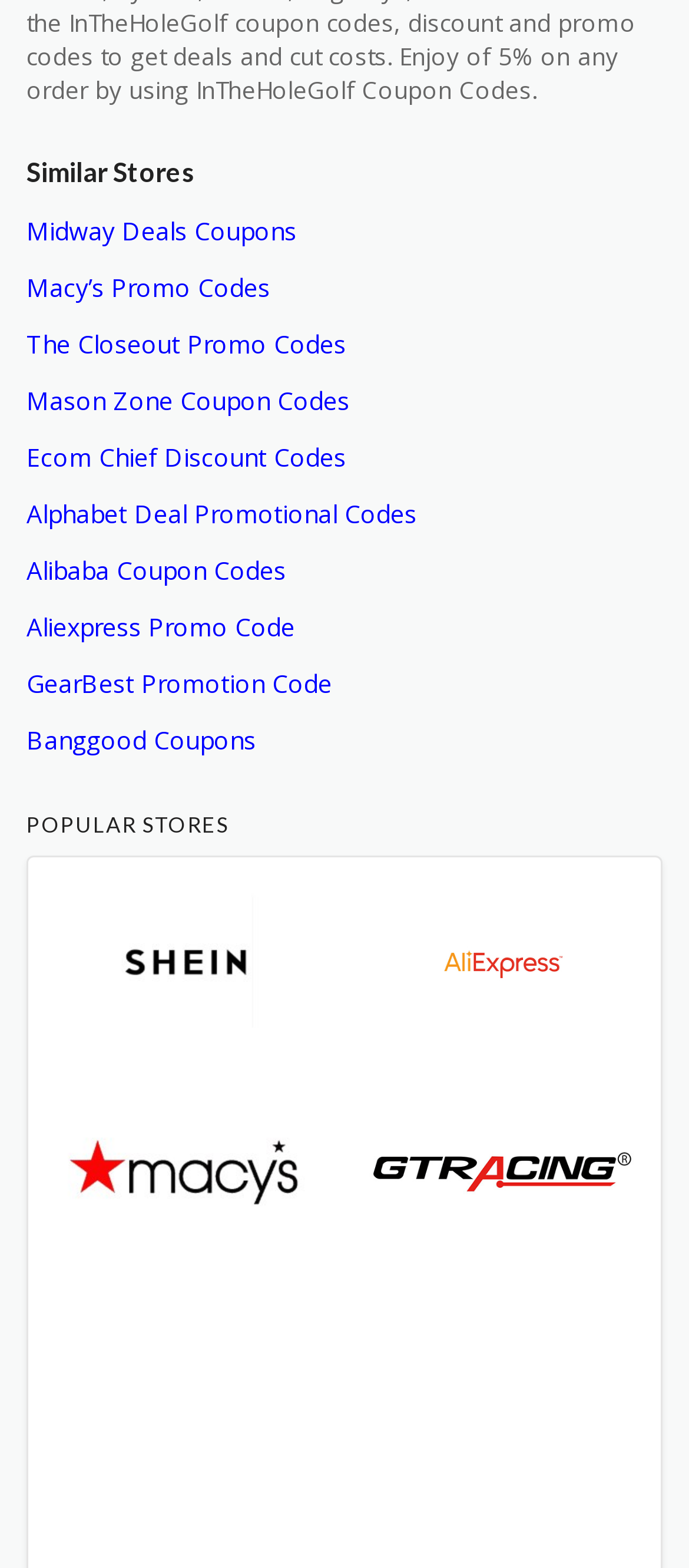How many stores are listed under 'POPULAR STORES'?
Give a comprehensive and detailed explanation for the question.

I counted the number of links under the 'POPULAR STORES' heading and found 6 links, each corresponding to a different store.